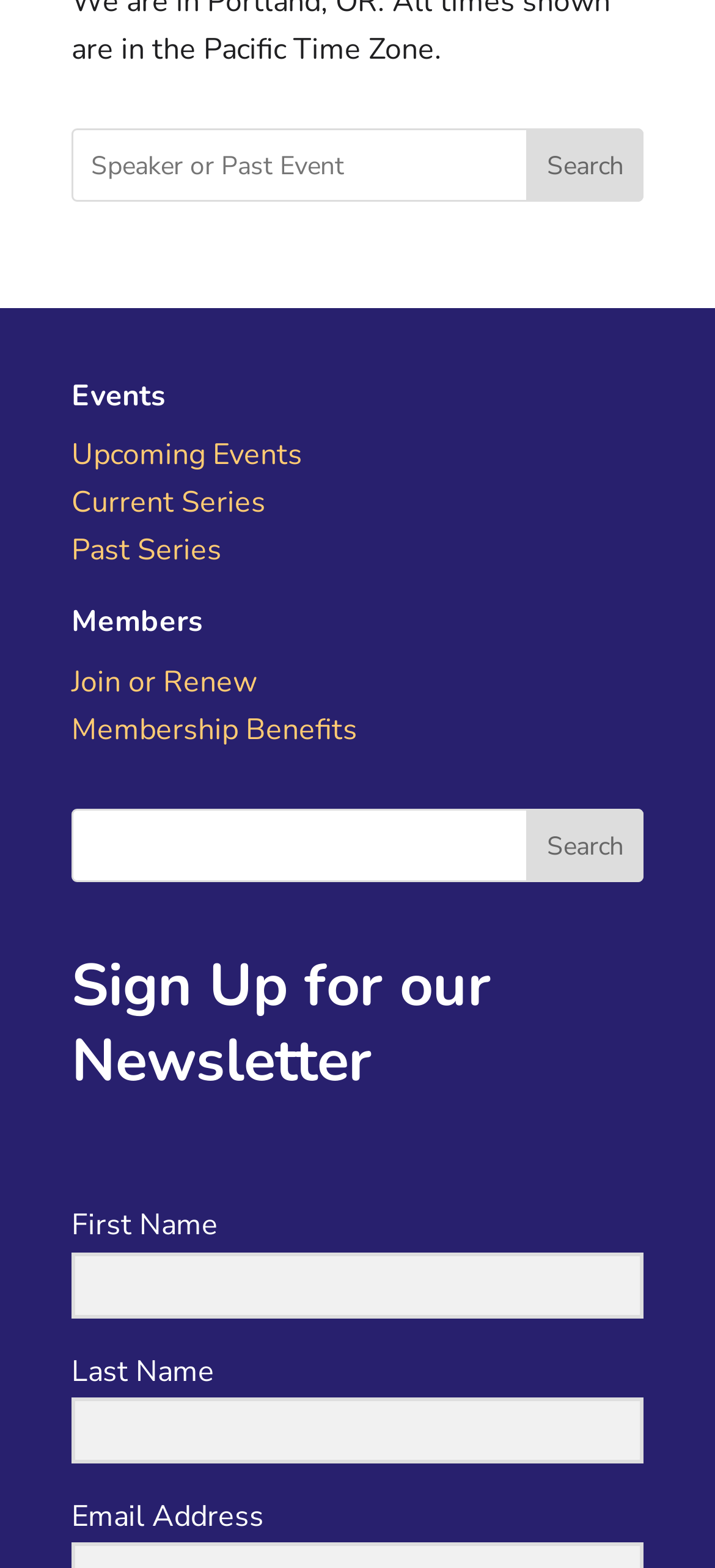How many input fields are there for newsletter sign up?
Please respond to the question with a detailed and well-explained answer.

There are three input fields for newsletter sign up: 'First Name', 'Last Name', and 'Email Address', which are used to collect user information for newsletter subscription.